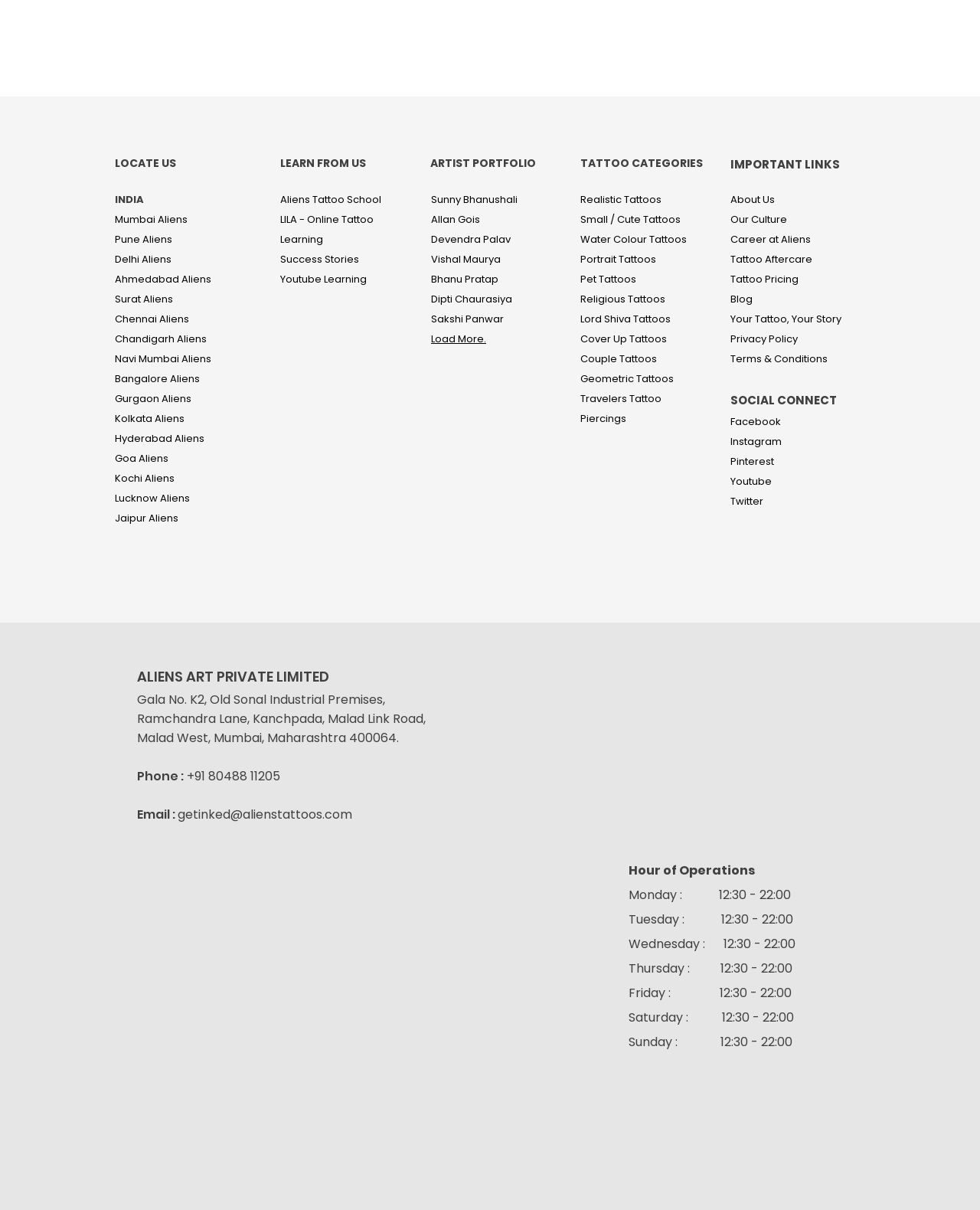Find the bounding box coordinates corresponding to the UI element with the description: "parent_node: ALIENS ART PRIVATE LIMITED". The coordinates should be formatted as [left, top, right, bottom], with values as floats between 0 and 1.

[0.14, 0.711, 0.61, 0.889]